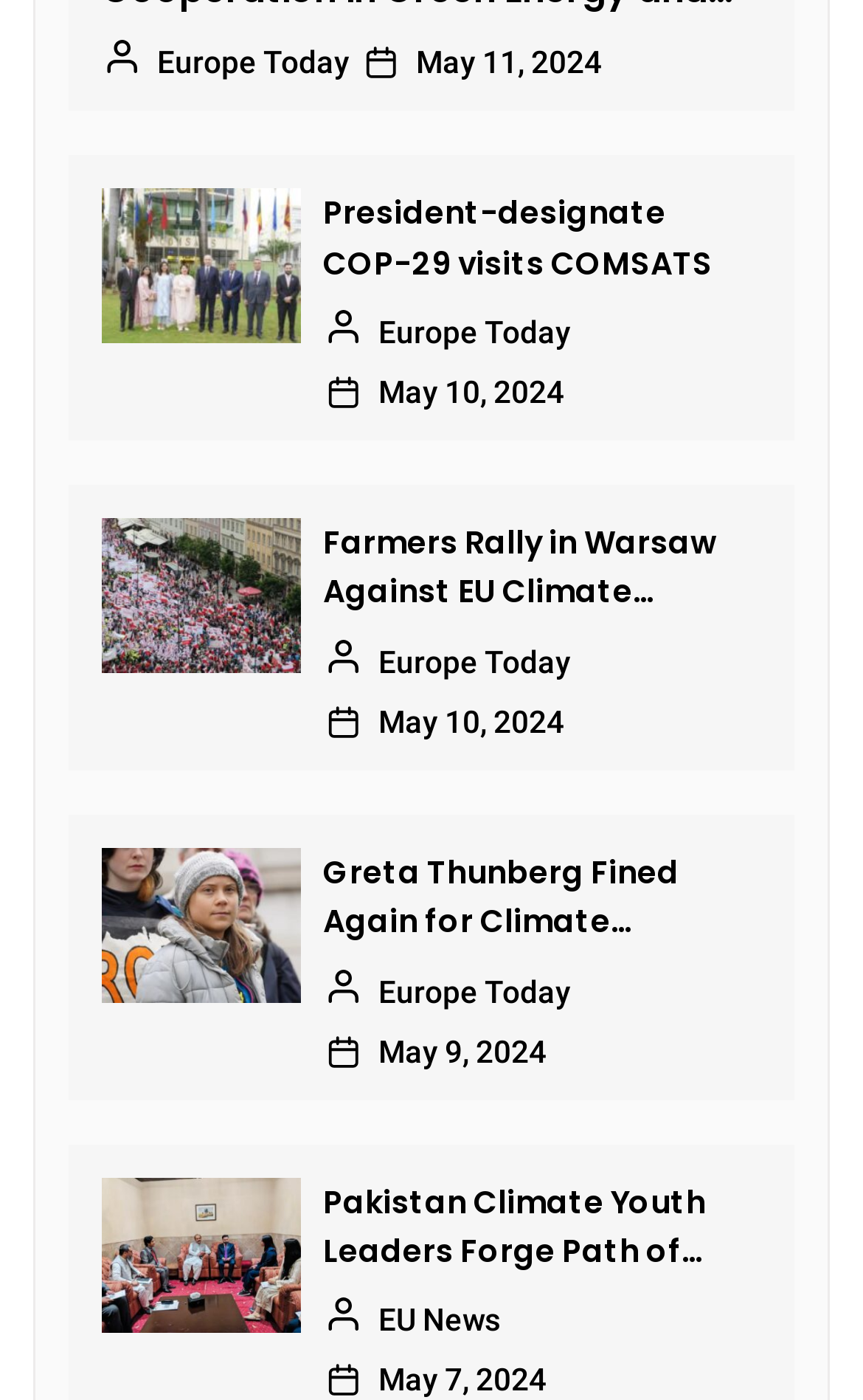Please reply to the following question with a single word or a short phrase:
How many categories are present on this page?

2